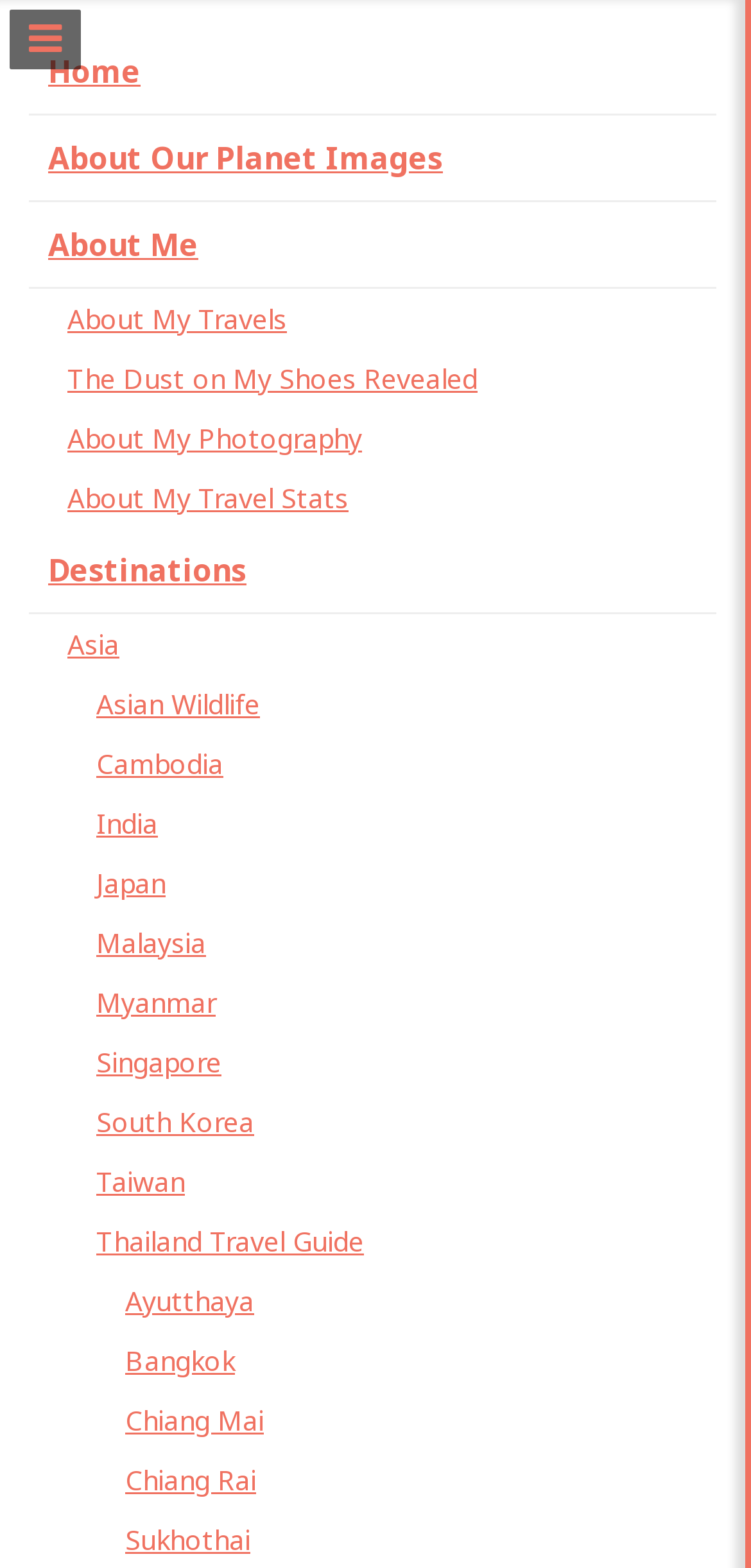Determine the bounding box coordinates for the UI element described. Format the coordinates as (top-left x, top-left y, bottom-right x, bottom-right y) and ensure all values are between 0 and 1. Element description: About My Travels

[0.077, 0.184, 0.954, 0.222]